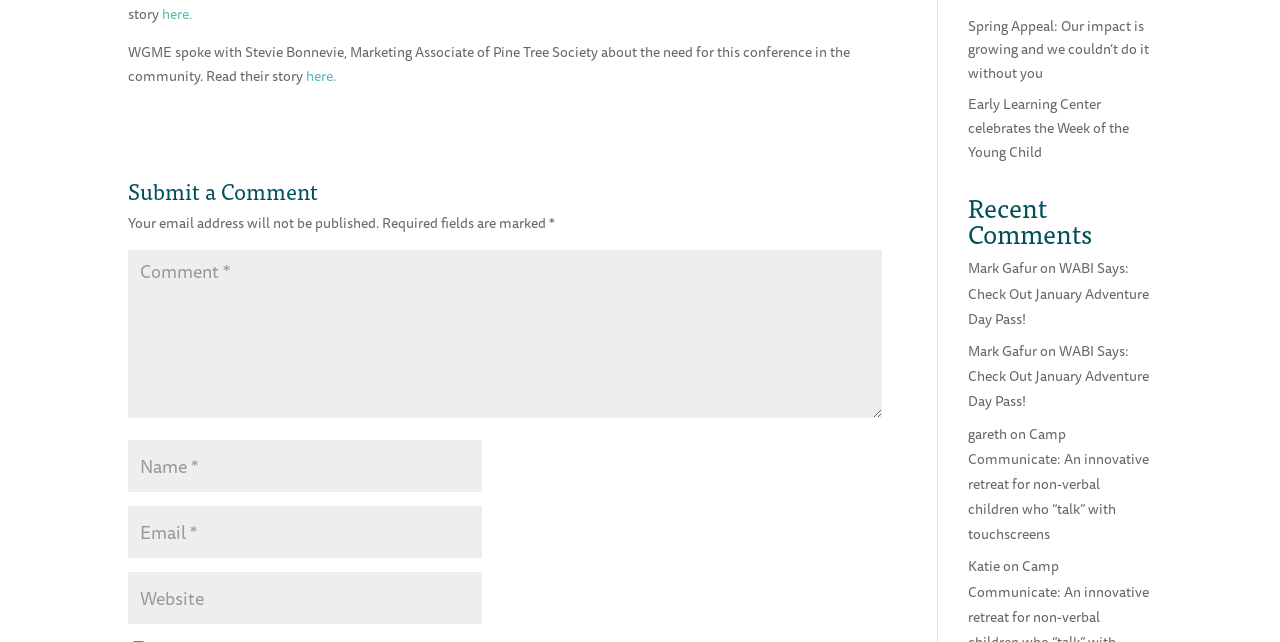Locate the bounding box of the UI element described by: "input value="Email *" aria-describedby="email-notes" name="email"" in the given webpage screenshot.

[0.1, 0.788, 0.377, 0.869]